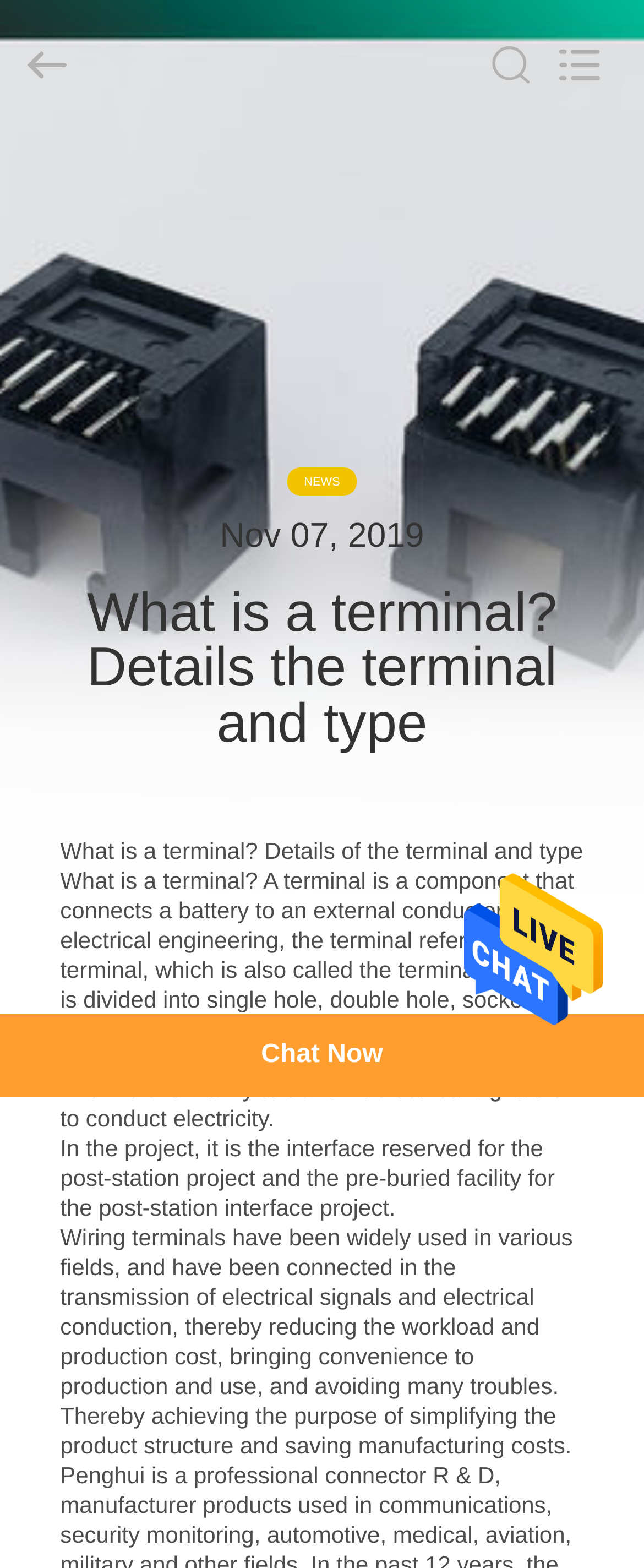Given the content of the image, can you provide a detailed answer to the question?
What is the main topic of this webpage?

The main topic of this webpage is about terminals, which is a component that connects a battery to an external conductor, and it provides details about the terminal and its types.